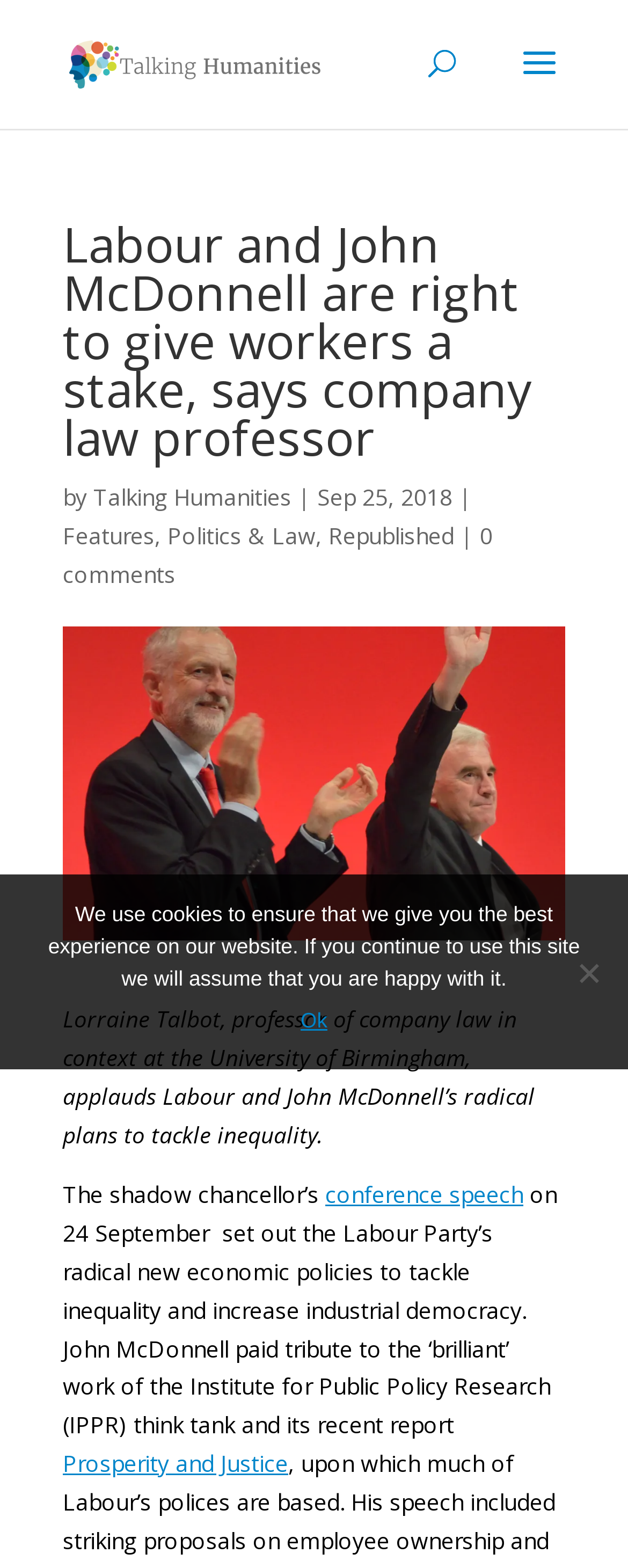Please identify the coordinates of the bounding box for the clickable region that will accomplish this instruction: "go to the Features page".

[0.1, 0.332, 0.246, 0.351]